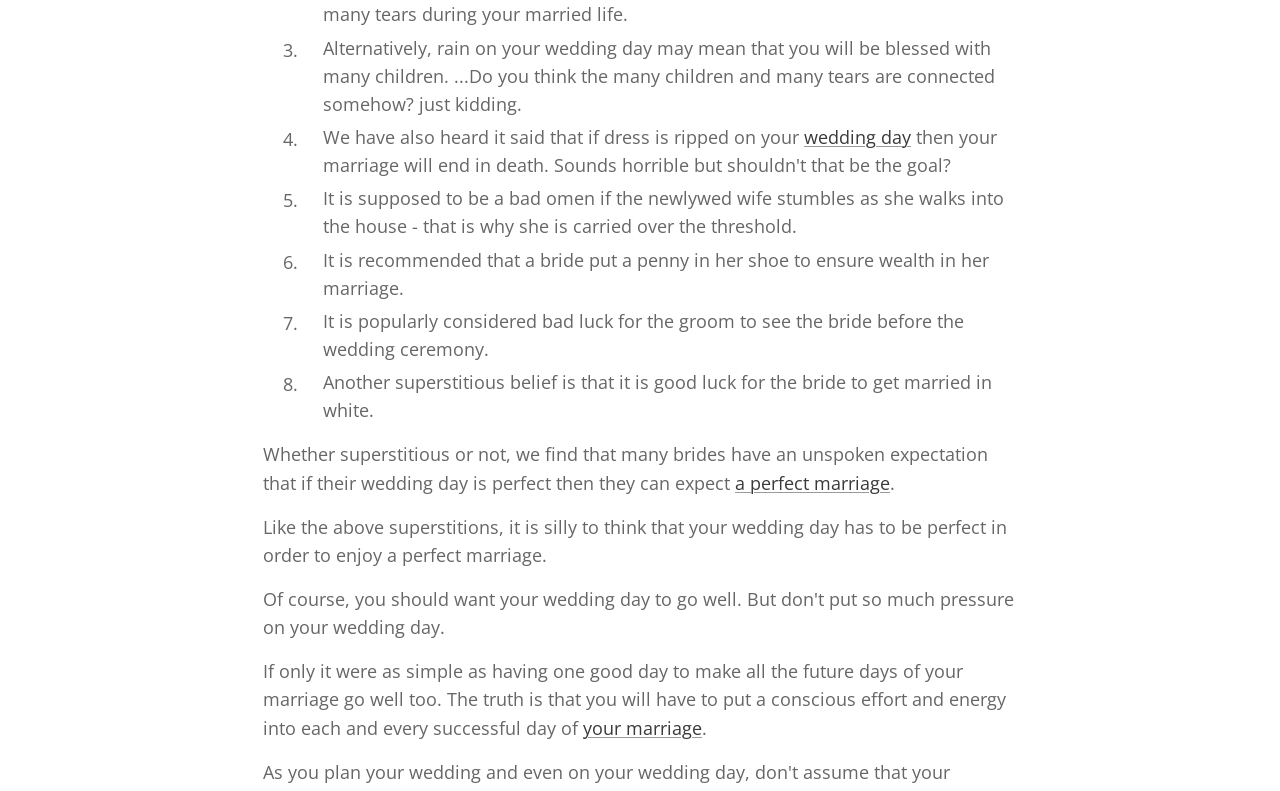What is the significance of the bride wearing white?
Please answer the question with as much detail and depth as you can.

The webpage mentions that 'Another superstitious belief is that it is good luck for the bride to get married in white.' This suggests that wearing white on the wedding day is believed to bring good luck to the couple.